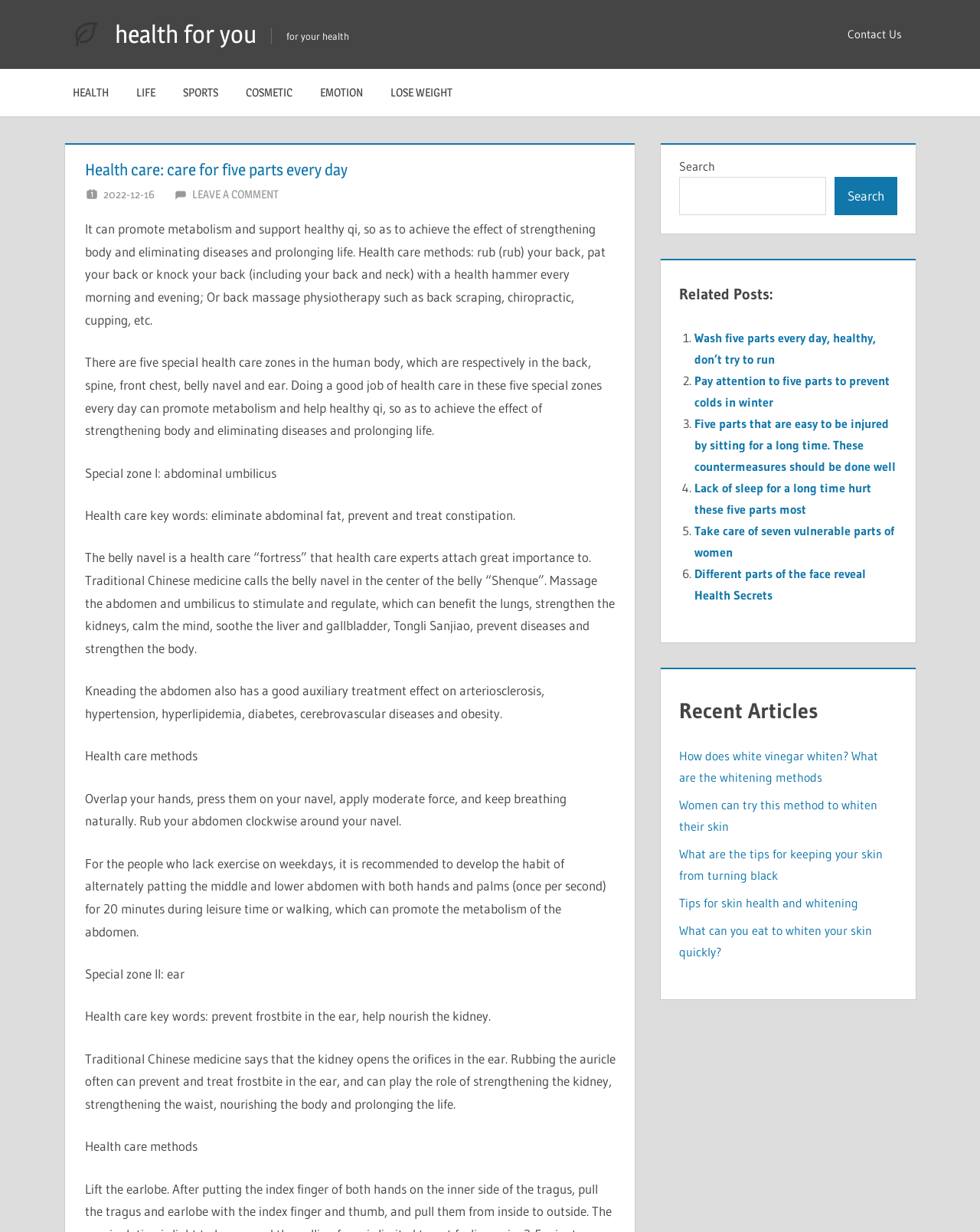Using the element description parent_node: Search name="s", predict the bounding box coordinates for the UI element. Provide the coordinates in (top-left x, top-left y, bottom-right x, bottom-right y) format with values ranging from 0 to 1.

[0.693, 0.144, 0.843, 0.175]